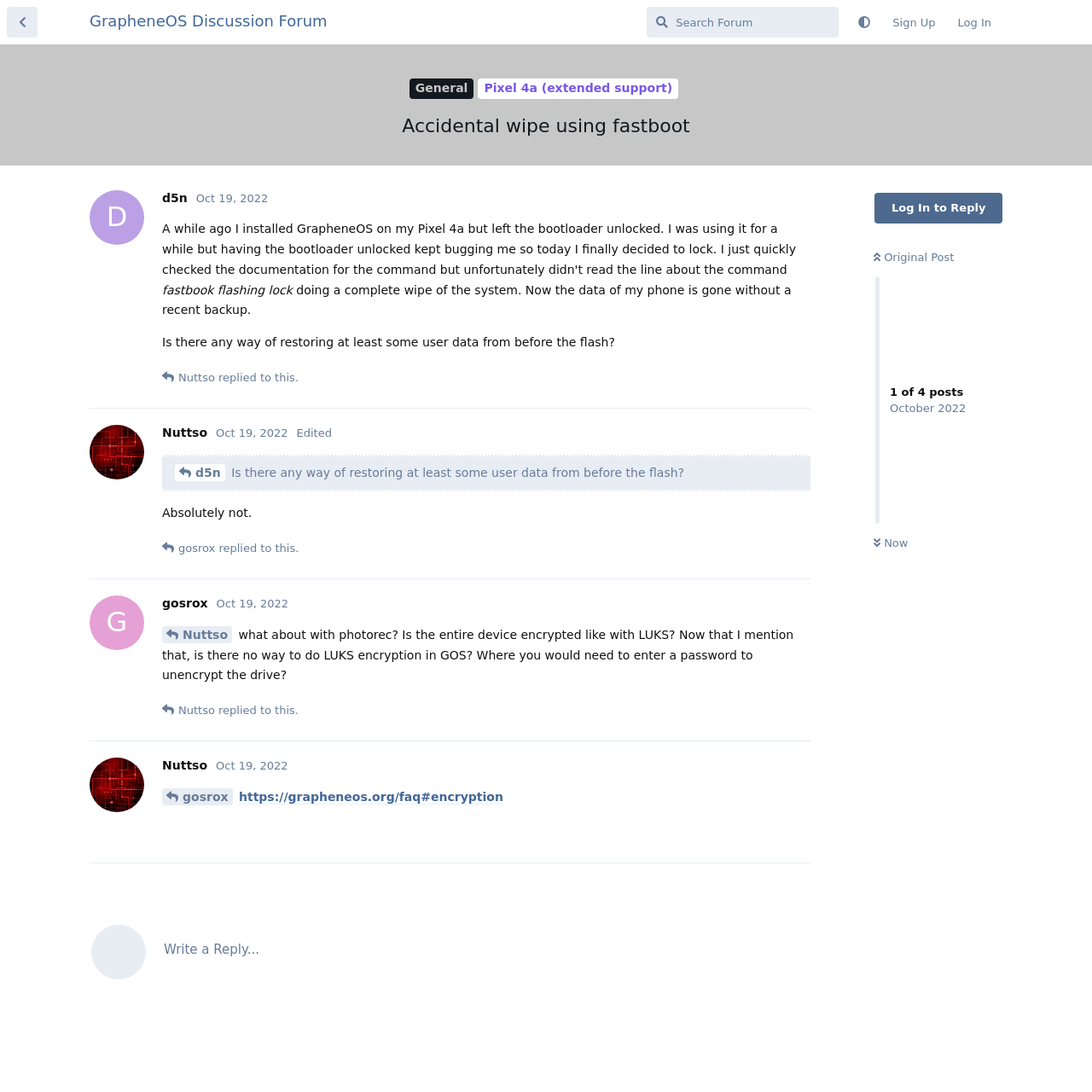How many replies are there to the original post?
Answer the question with a thorough and detailed explanation.

I counted the number of articles within the feed section, which represents the replies to the original post, and found that there are three articles.